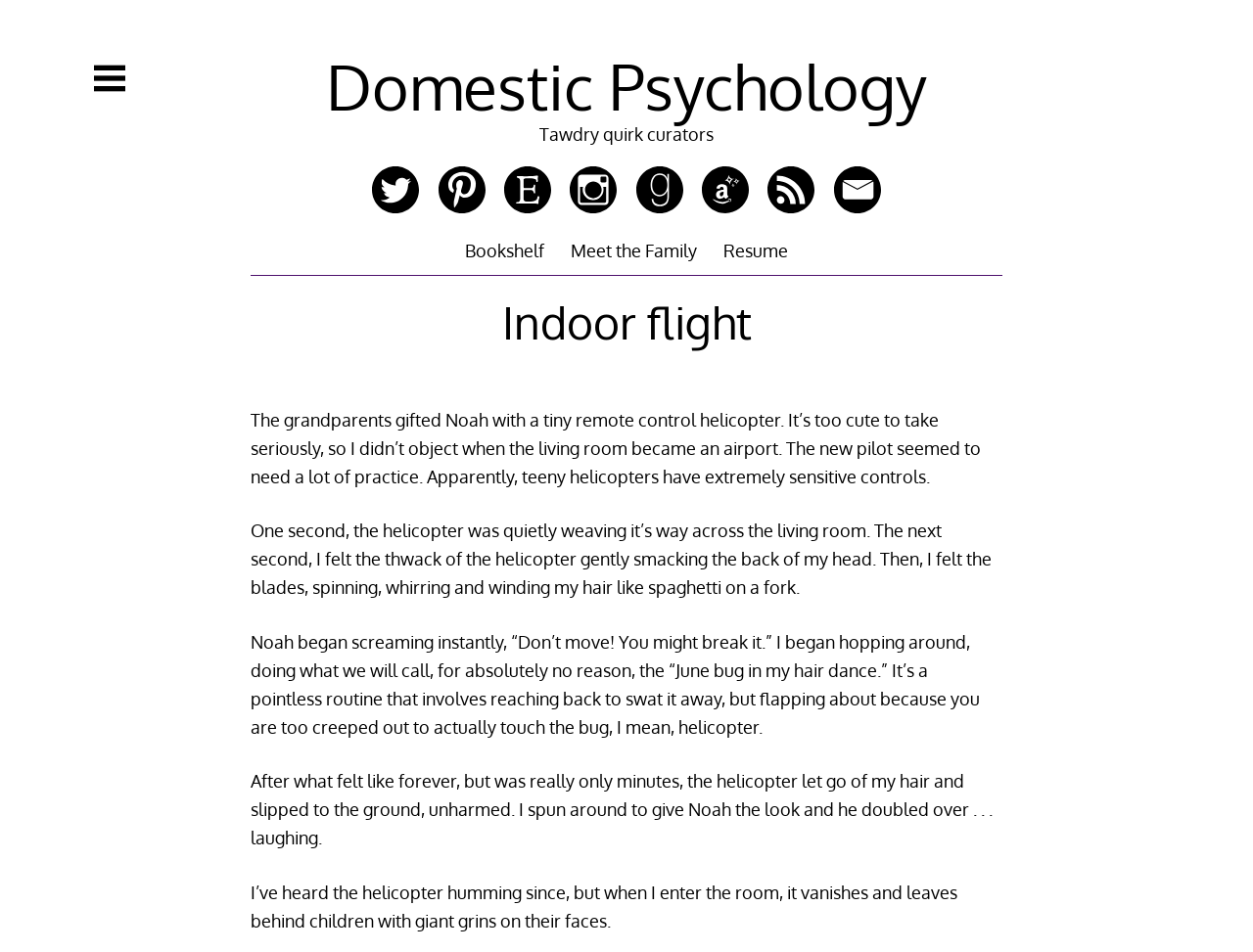Create a detailed summary of all the visual and textual information on the webpage.

The webpage is about a personal blog, "Domestic Psychology", with a focus on a humorous story about a child, Noah, playing with a remote control helicopter in the living room. 

At the top left, there is a button to show the sidebar, accompanied by a small image. Next to it, there is a heading "Domestic Psychology" with a link to the blog's main page. Below this, there is another heading "Tawdry quirk curators". 

On the right side of the page, there are several links, each accompanied by a small image, possibly representing categories or tags. These links are arranged in a horizontal row, taking up about half of the page's width.

The main content of the page is a series of paragraphs telling the story of Noah's adventure with the remote control helicopter. The text is divided into five sections, each describing a different part of the experience, from the initial excitement to the chaos that ensues when the helicopter gets tangled in the author's hair. 

At the bottom of the page, there are three links: "Bookshelf", "Meet the Family", and "Resume", which may lead to other sections of the blog or the author's personal information.